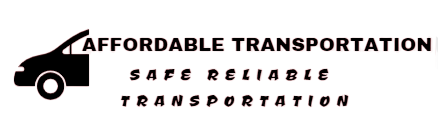List and describe all the prominent features within the image.

The image features a sleek logo for "Affordable Transportation," prominently displaying the business name in bold capital letters. Below the main title, the slogan reads "SAFE RELIABLE TRANSPORTATION" in a dynamic, stylized font, emphasizing the company’s commitment to dependable transport services. The design includes a minimalist icon of a vehicle, which complements the text and visually conveys the theme of transportation. This logo effectively communicates a sense of trust and professionalism, appealing to clients seeking both affordability and reliability in transportation solutions.